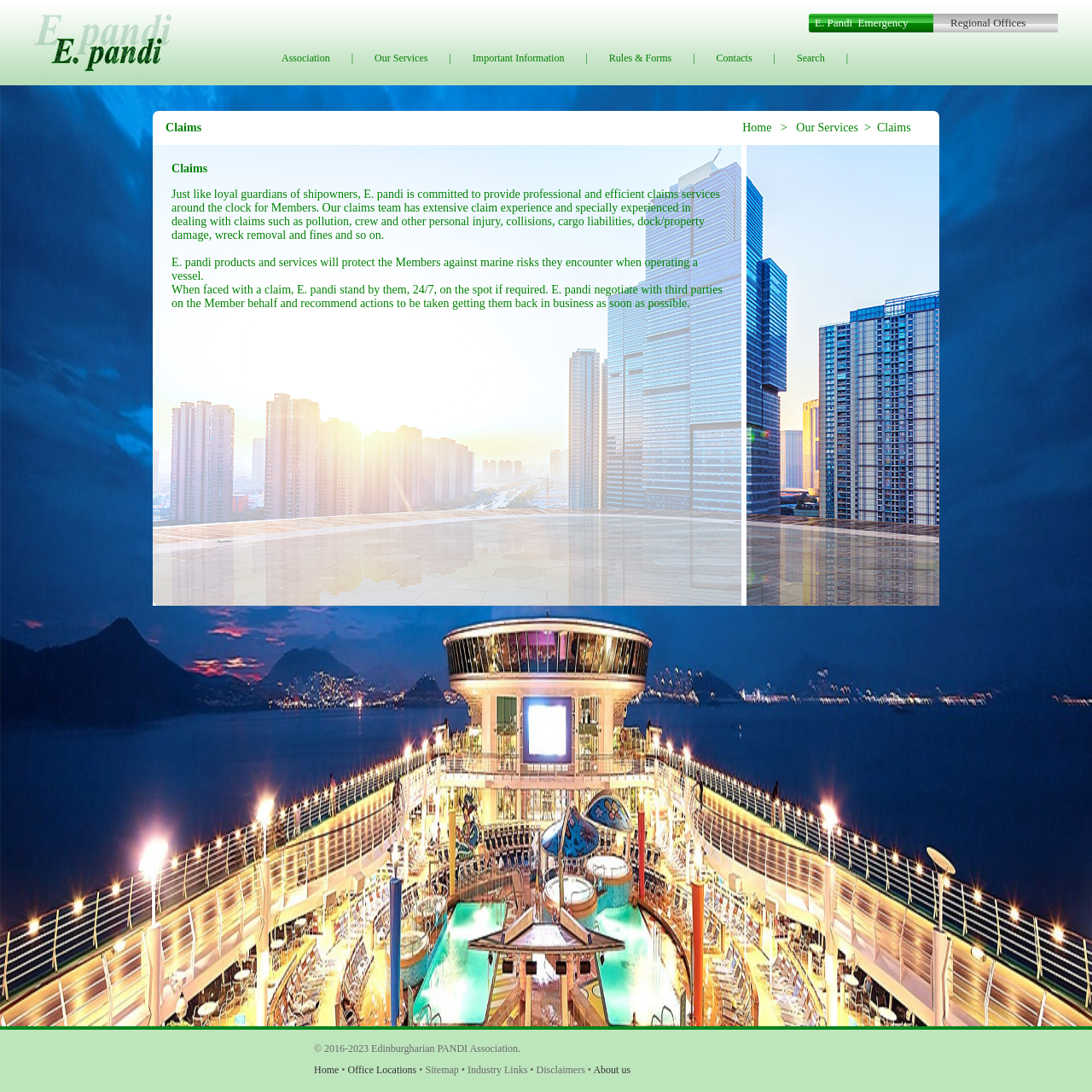Determine the coordinates of the bounding box for the clickable area needed to execute this instruction: "View related article about setting up Amazon Alexa".

None